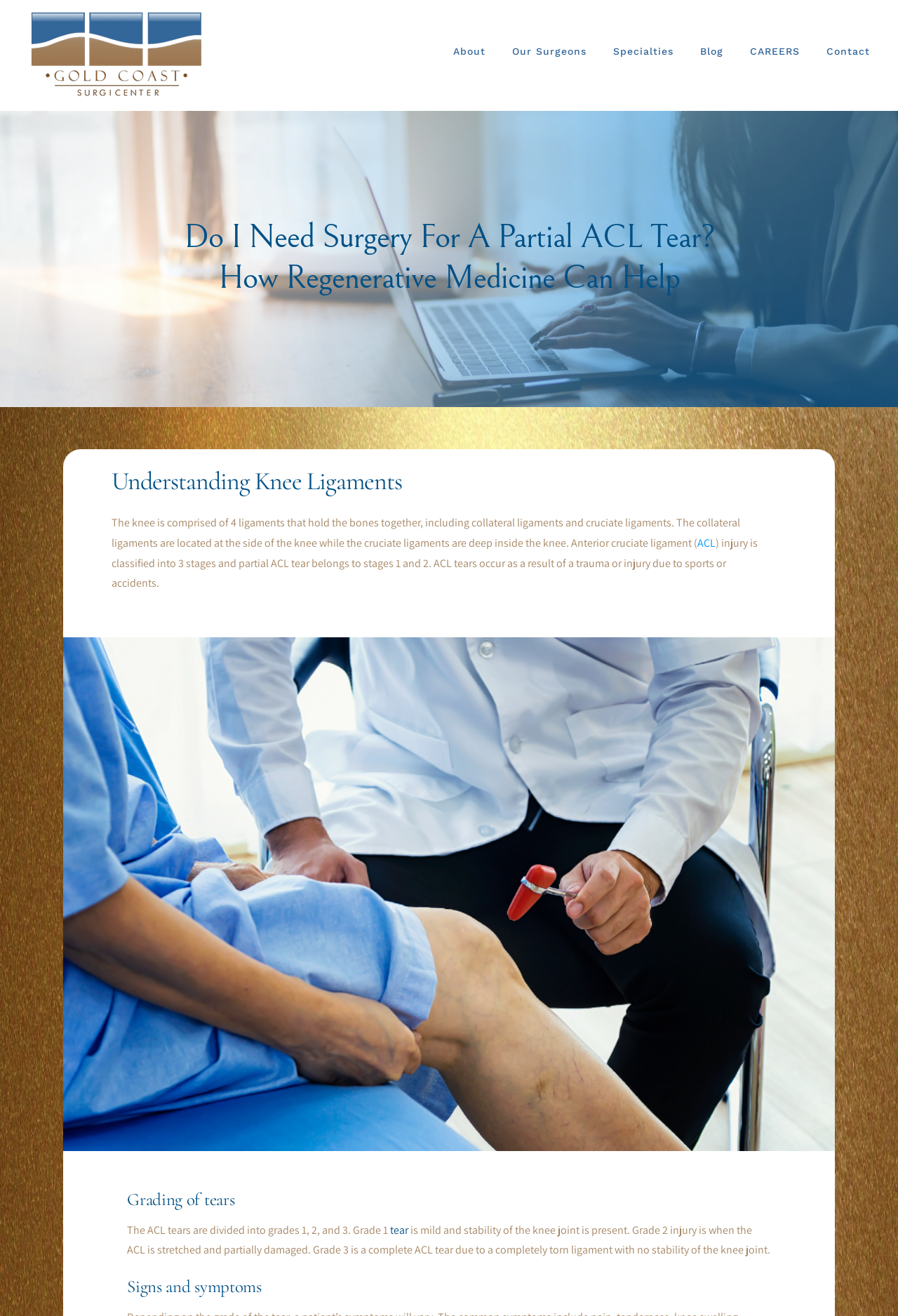What is the purpose of collateral ligaments?
Provide a fully detailed and comprehensive answer to the question.

The webpage states that the collateral ligaments are located at the side of the knee, indicating their purpose is to provide stability to the knee joint from the sides.